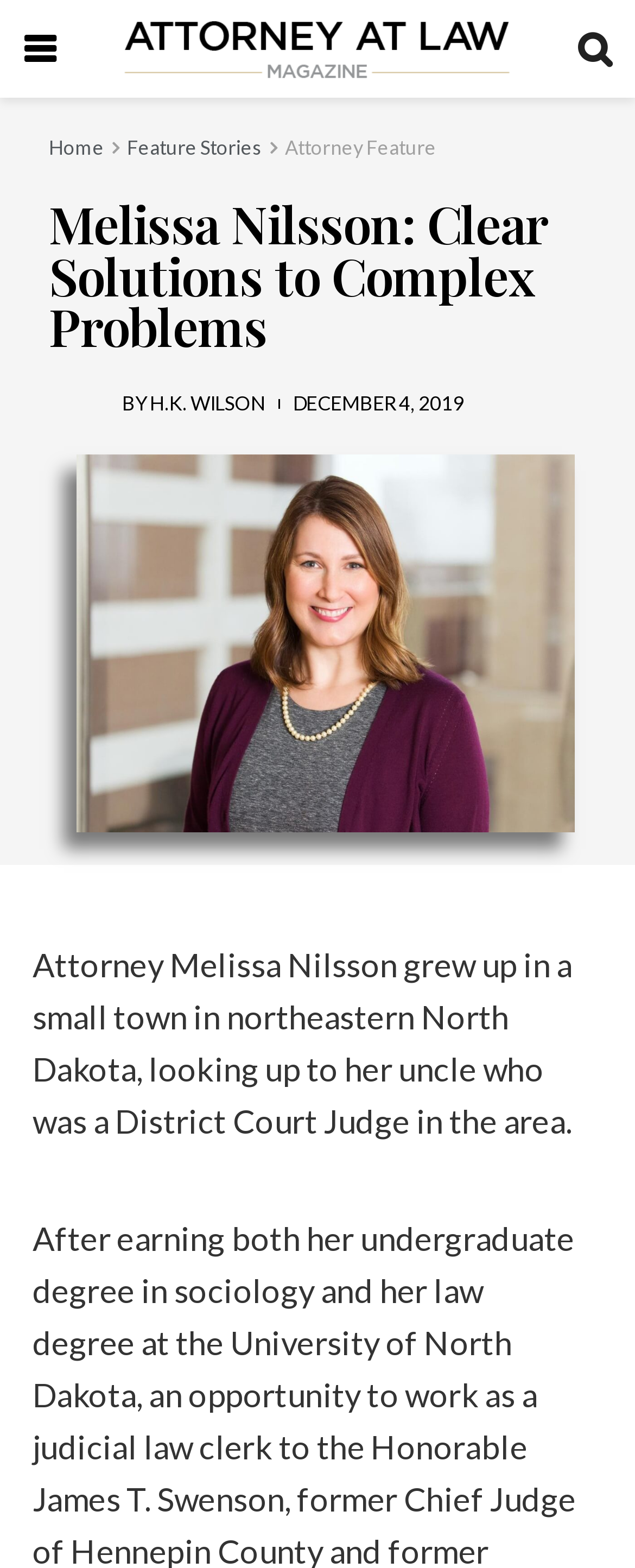Provide the bounding box coordinates of the UI element that matches the description: "Home".

[0.077, 0.086, 0.164, 0.102]